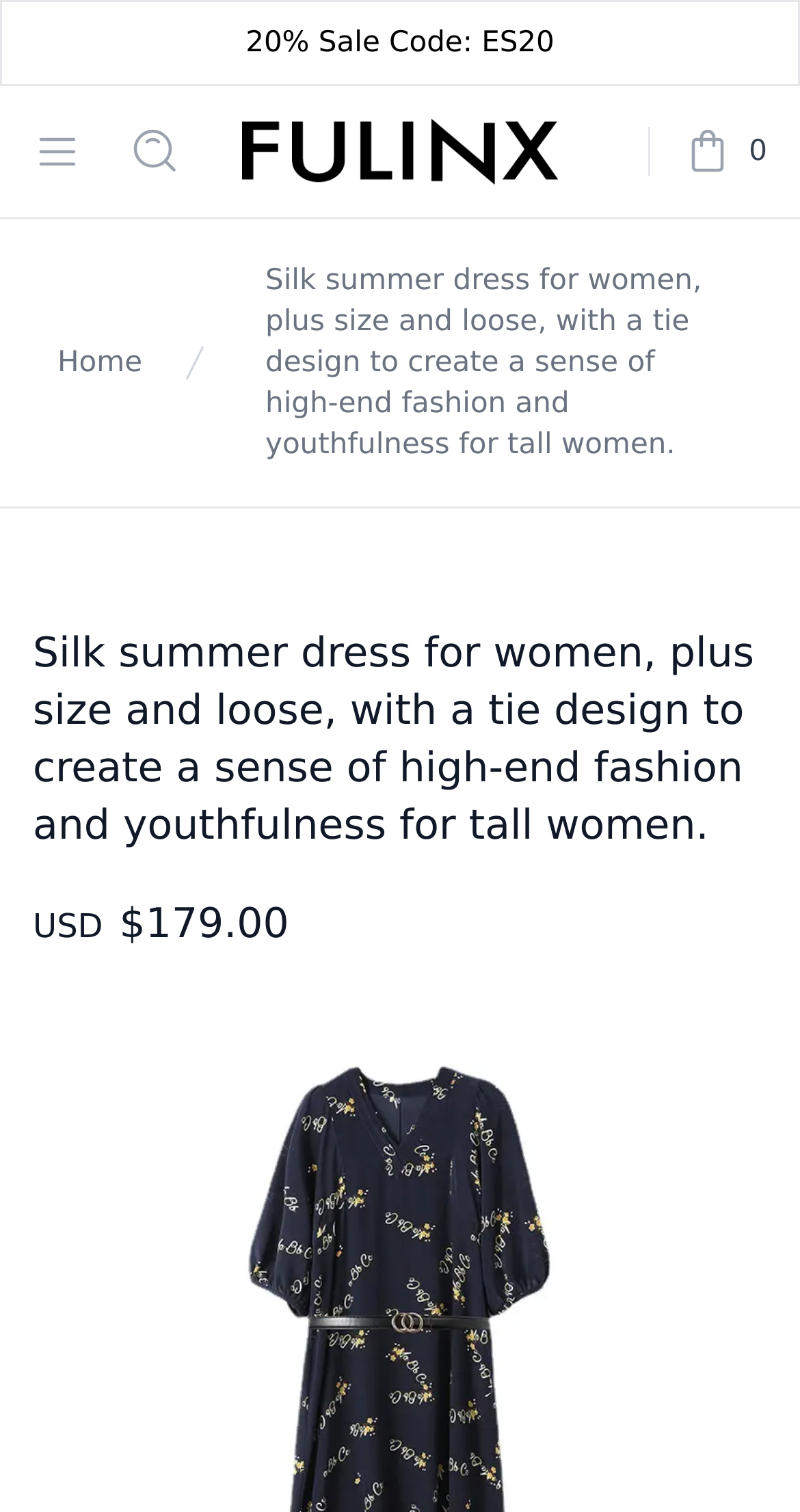Given the element description, predict the bounding box coordinates in the format (top-left x, top-left y, bottom-right x, bottom-right y). Make sure all values are between 0 and 1. Here is the element description: Logo

[0.303, 0.079, 0.697, 0.122]